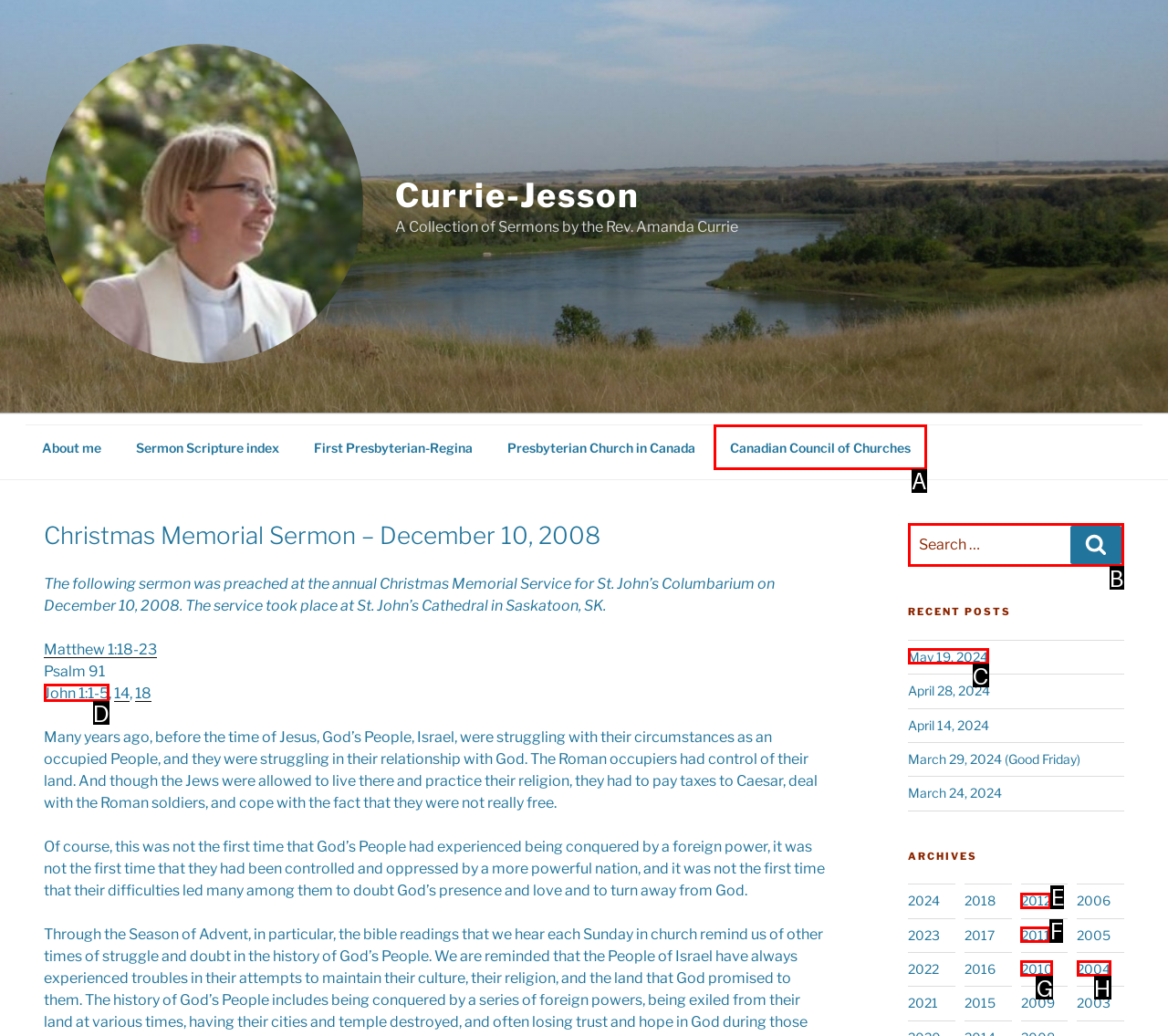Point out which HTML element you should click to fulfill the task: Search for a sermon.
Provide the option's letter from the given choices.

B